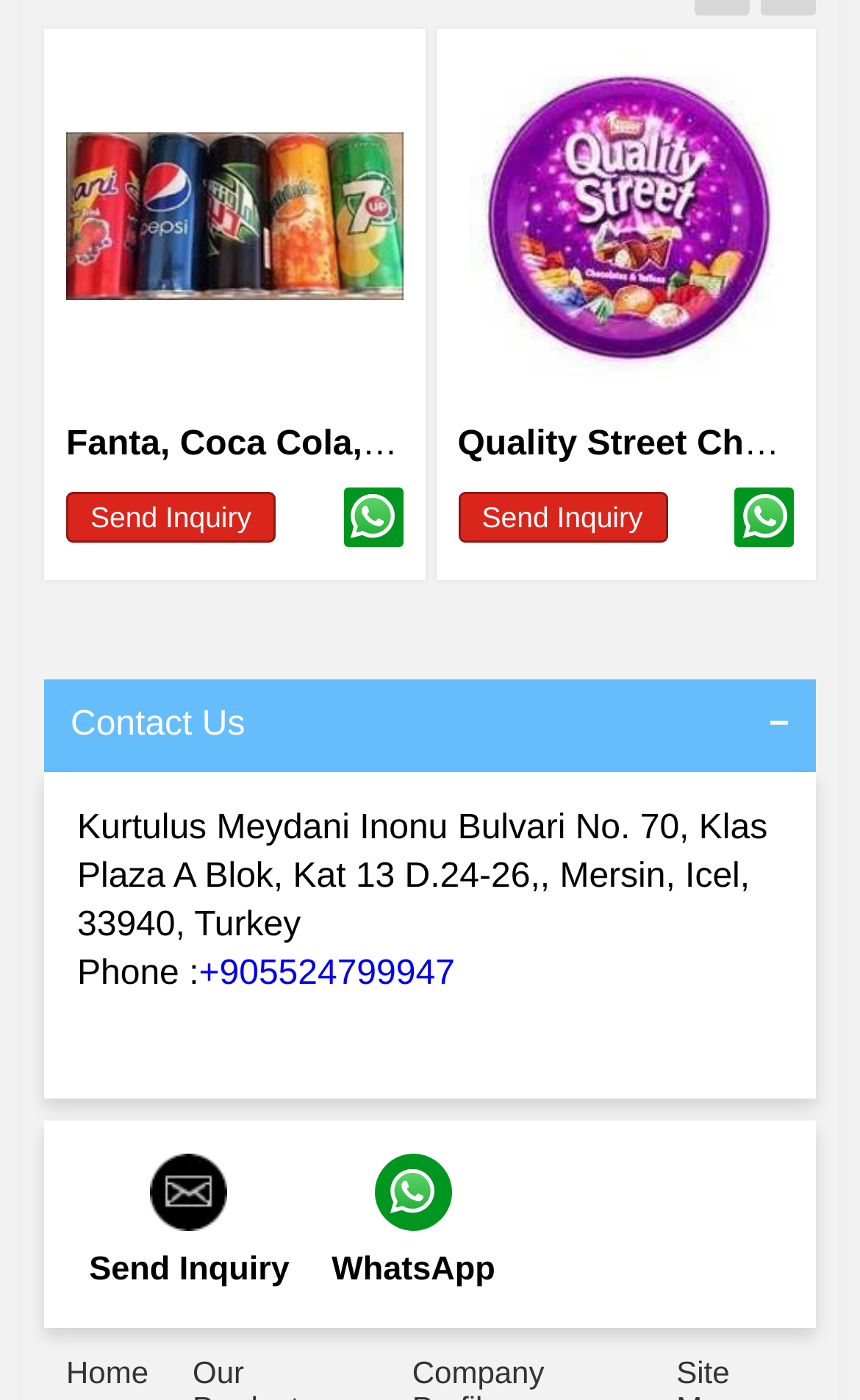Please give a one-word or short phrase response to the following question: 
What is the company's phone number?

+905524799947